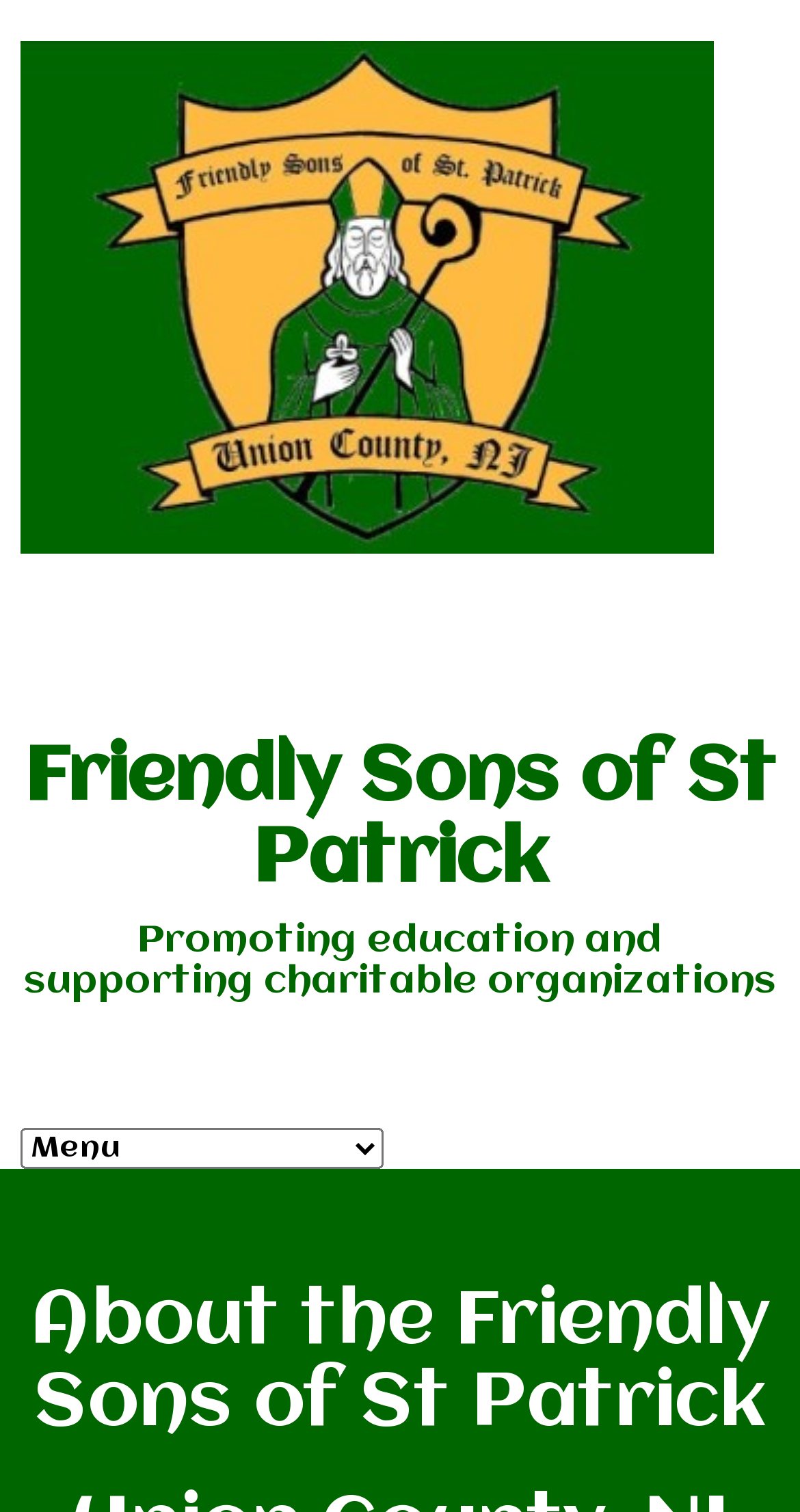Provide a single word or phrase answer to the question: 
What is the dropdown menu about?

About the Friendly Sons of St Patrick